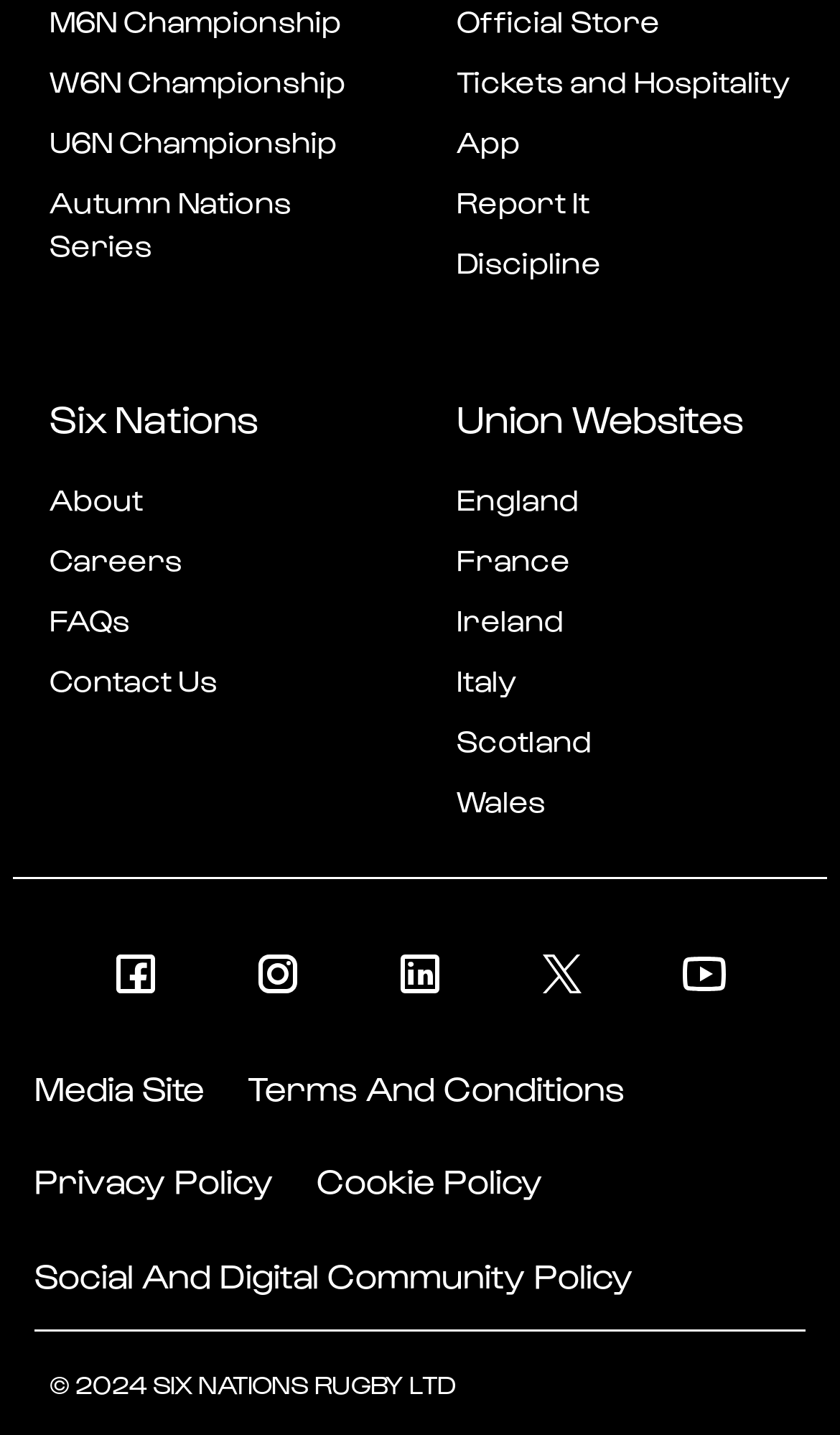Identify the bounding box coordinates of the region that needs to be clicked to carry out this instruction: "Go to Media Site". Provide these coordinates as four float numbers ranging from 0 to 1, i.e., [left, top, right, bottom].

[0.041, 0.745, 0.244, 0.772]